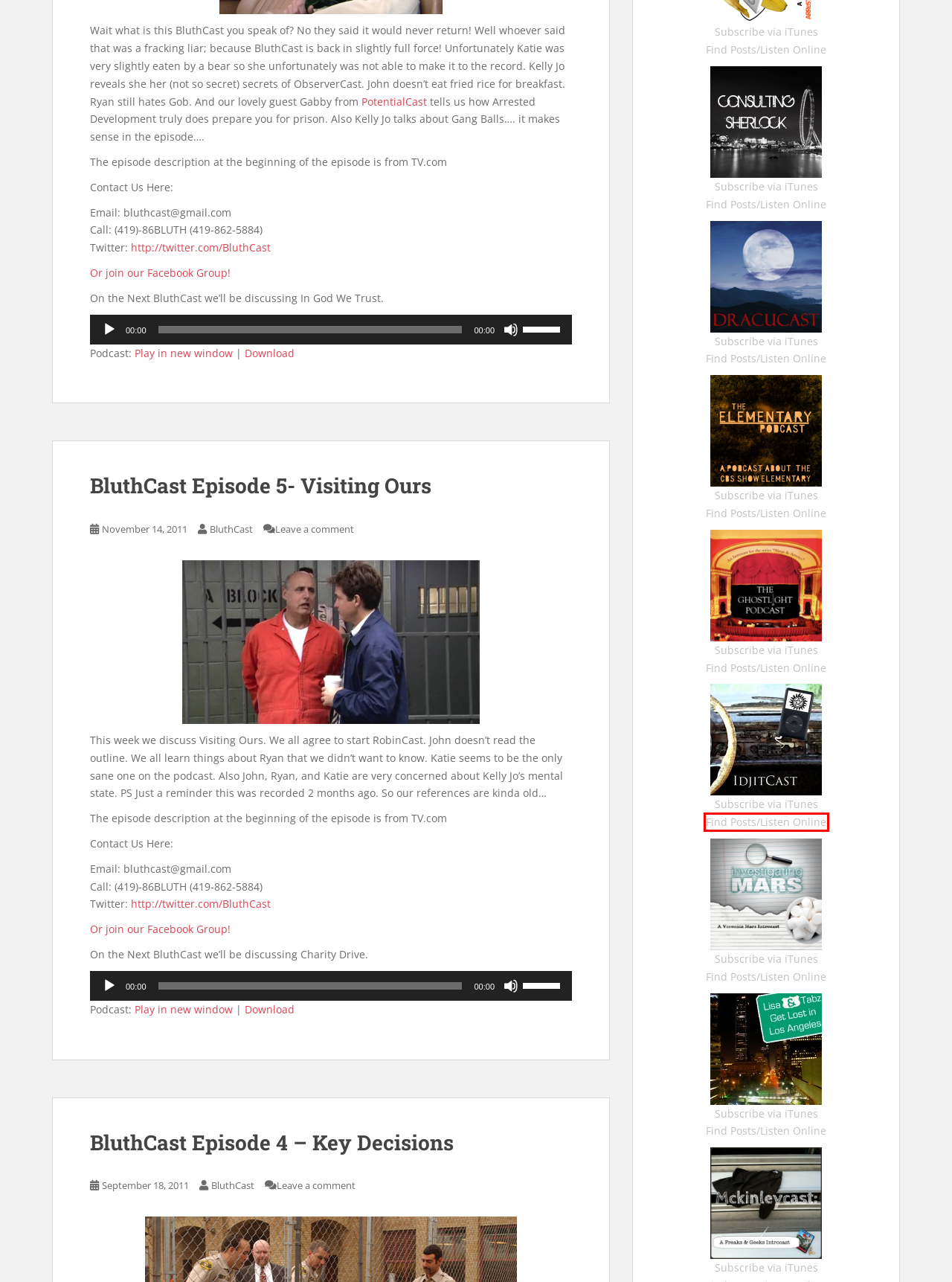You’re provided with a screenshot of a webpage that has a red bounding box around an element. Choose the best matching webpage description for the new page after clicking the element in the red box. The options are:
A. Consulting Sherlock – QuadrupleZ
B. The Ghost Light Podcast – QuadrupleZ
C. Lisa & Tabz Get Lost in Los Angeles – QuadrupleZ
D. The Elementary Podcast – QuadrupleZ
E. McKinleyCast – QuadrupleZ
F. BluthCast Episode 4 – Key Decisions – QuadrupleZ
G. BluthCast Episode 5- Visiting Ours – QuadrupleZ
H. IdjitCast – QuadrupleZ

H